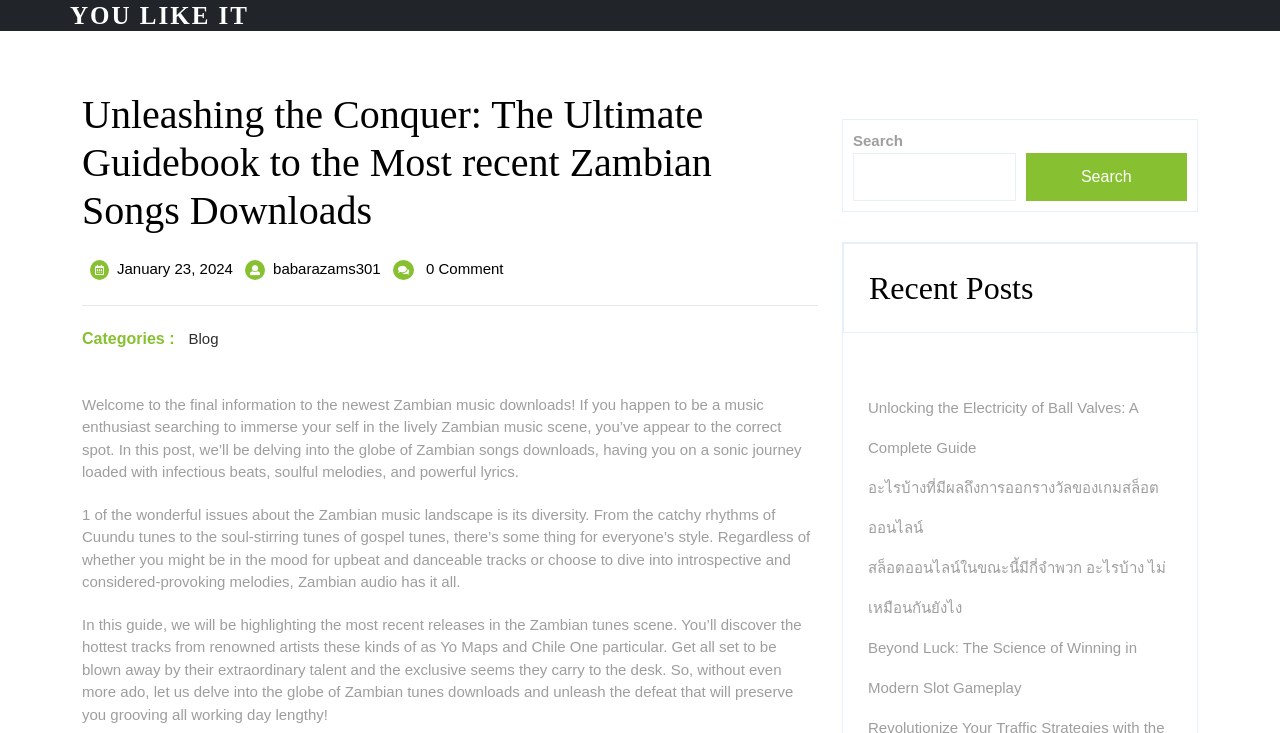Give a concise answer using only one word or phrase for this question:
What is the tone of the blog post?

Informative